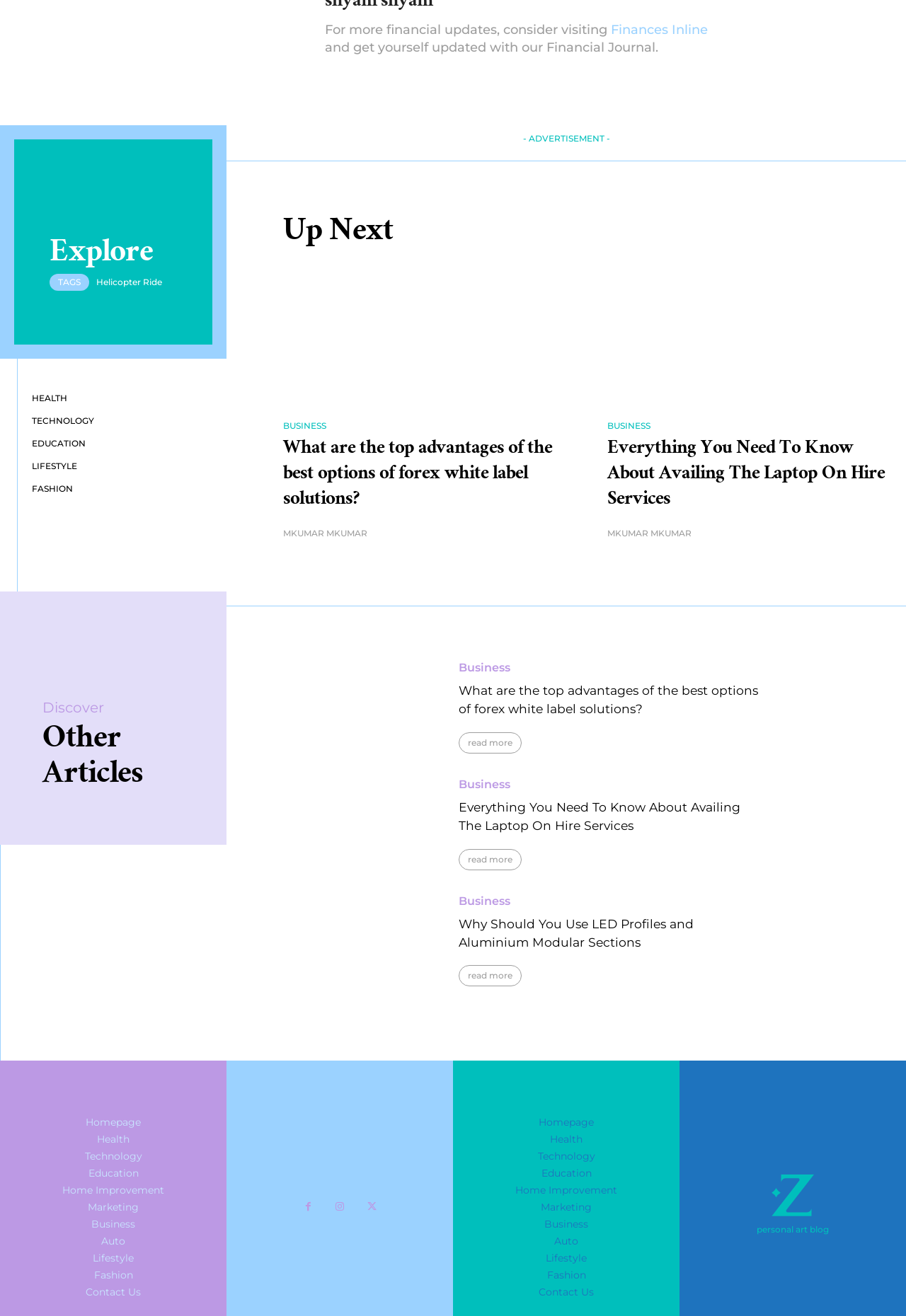Pinpoint the bounding box coordinates of the element that must be clicked to accomplish the following instruction: "click on the 'Helicopter Ride' link". The coordinates should be in the format of four float numbers between 0 and 1, i.e., [left, top, right, bottom].

[0.106, 0.21, 0.179, 0.218]